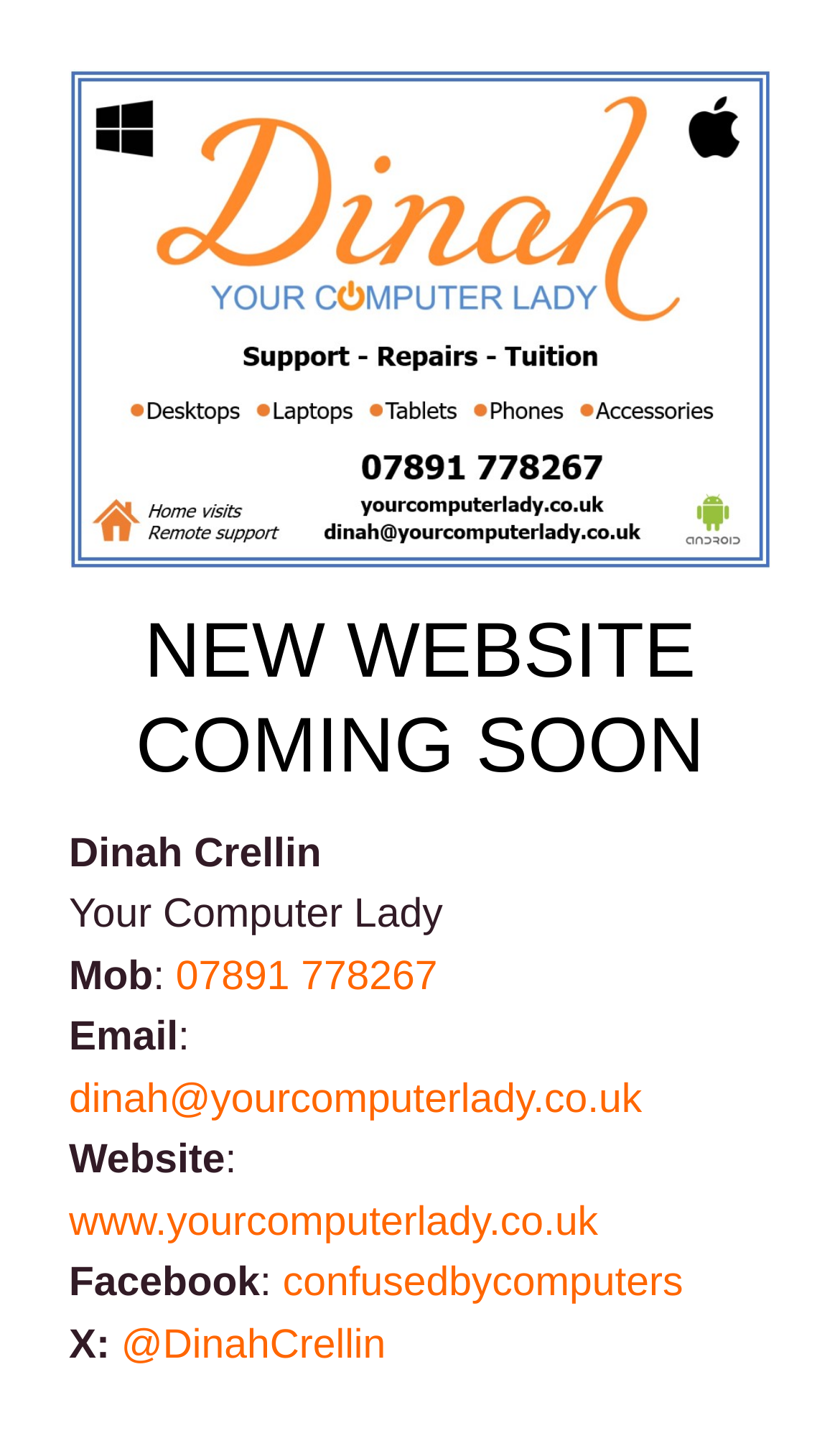Determine the bounding box coordinates (top-left x, top-left y, bottom-right x, bottom-right y) of the UI element described in the following text: dinah@yourcomputerlady.co.uk

[0.082, 0.745, 0.764, 0.776]